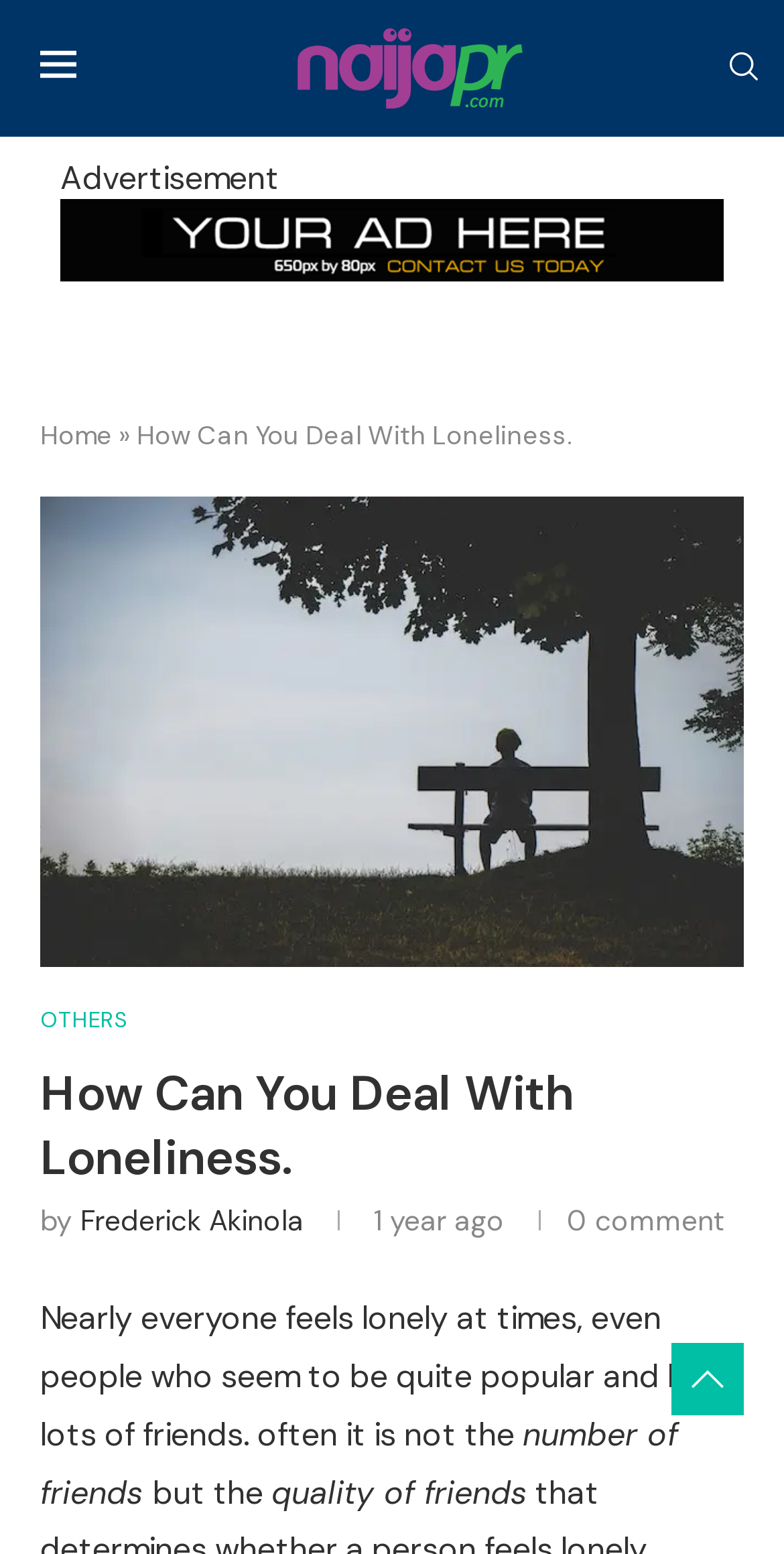Identify the bounding box for the given UI element using the description provided. Coordinates should be in the format (top-left x, top-left y, bottom-right x, bottom-right y) and must be between 0 and 1. Here is the description: parent_node: NAME * name="author"

None